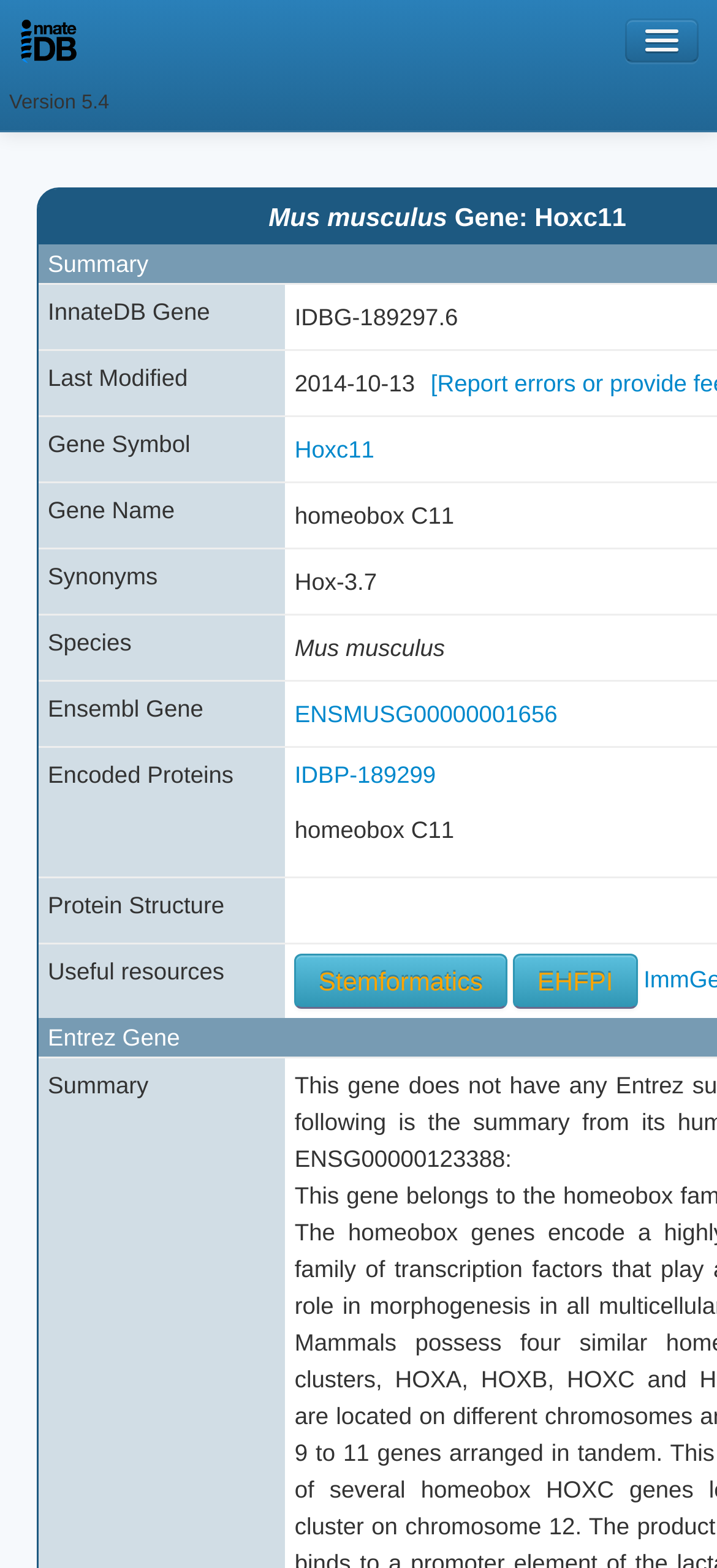Please find the bounding box coordinates (top-left x, top-left y, bottom-right x, bottom-right y) in the screenshot for the UI element described as follows: Stemformatics

[0.411, 0.608, 0.707, 0.643]